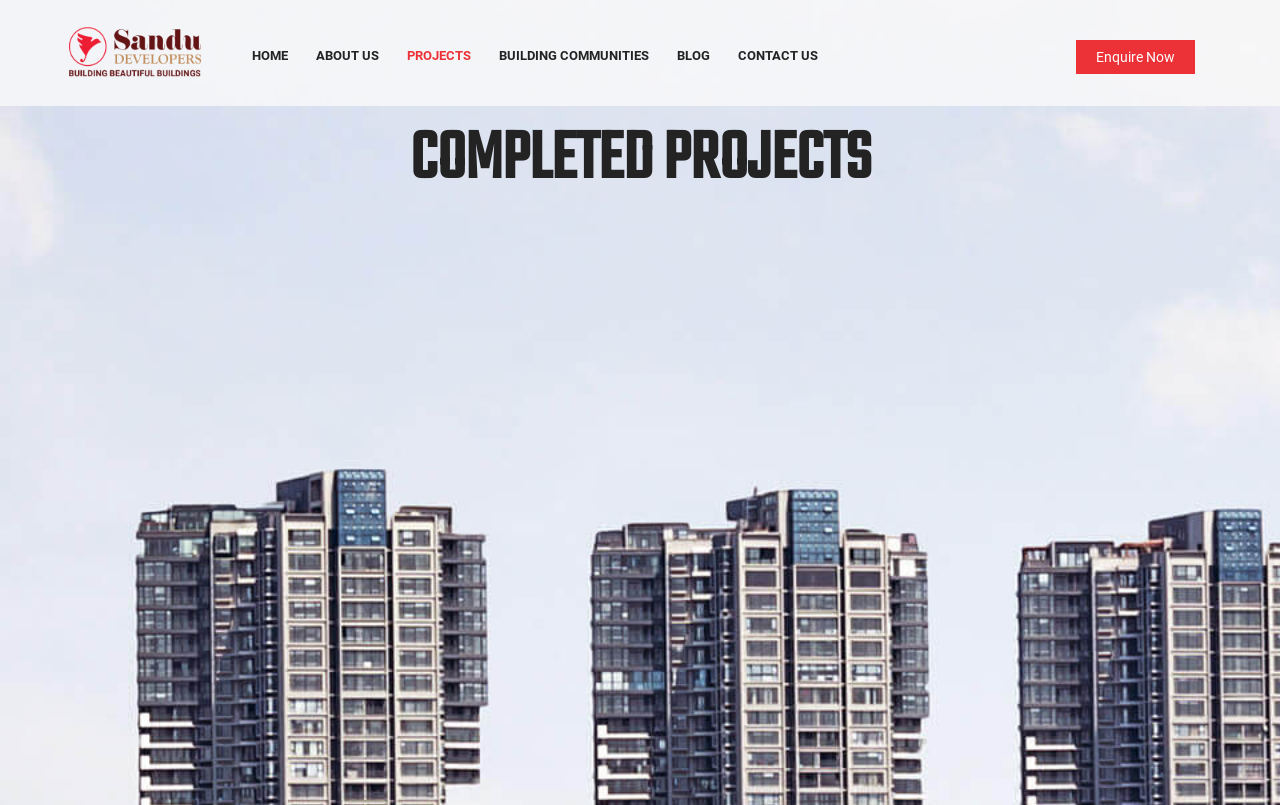Please find the bounding box coordinates of the element that must be clicked to perform the given instruction: "Click on HOME". The coordinates should be four float numbers from 0 to 1, i.e., [left, top, right, bottom].

[0.196, 0.056, 0.225, 0.083]